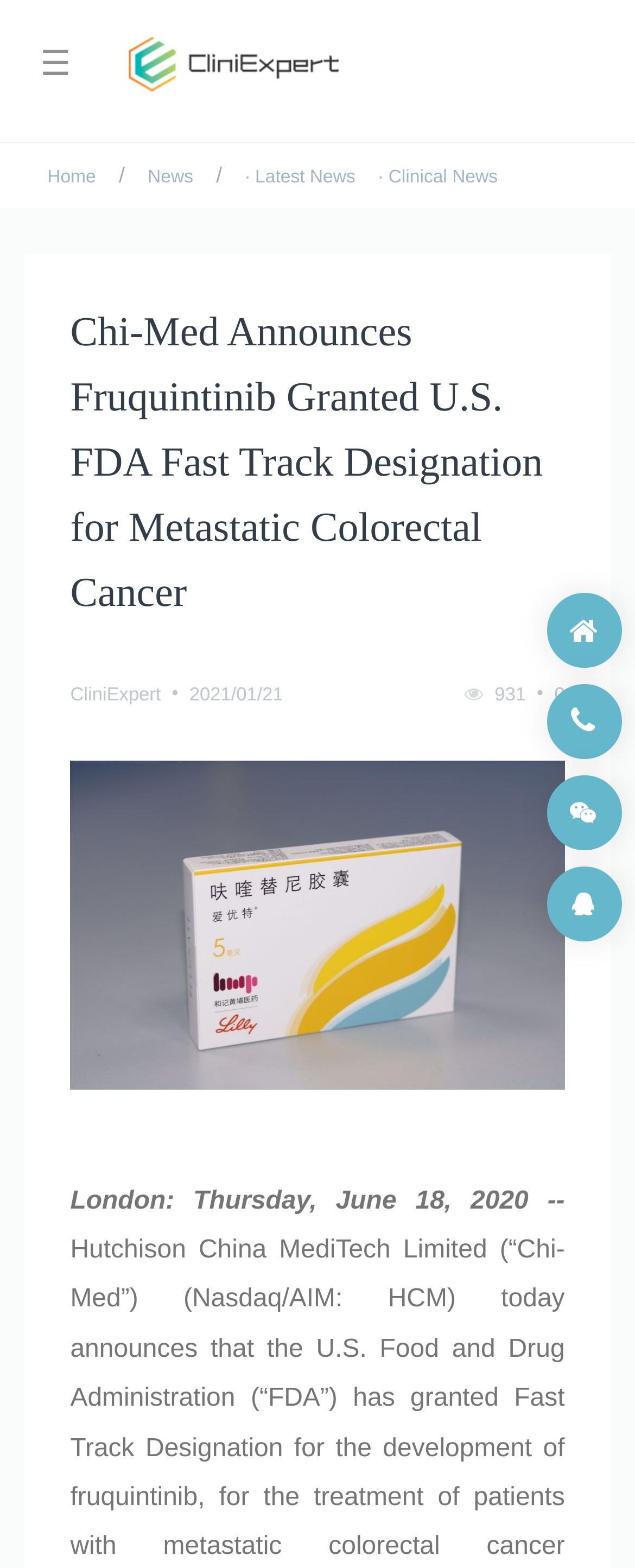What is the date of the news article?
Using the image as a reference, answer with just one word or a short phrase.

2021/01/21